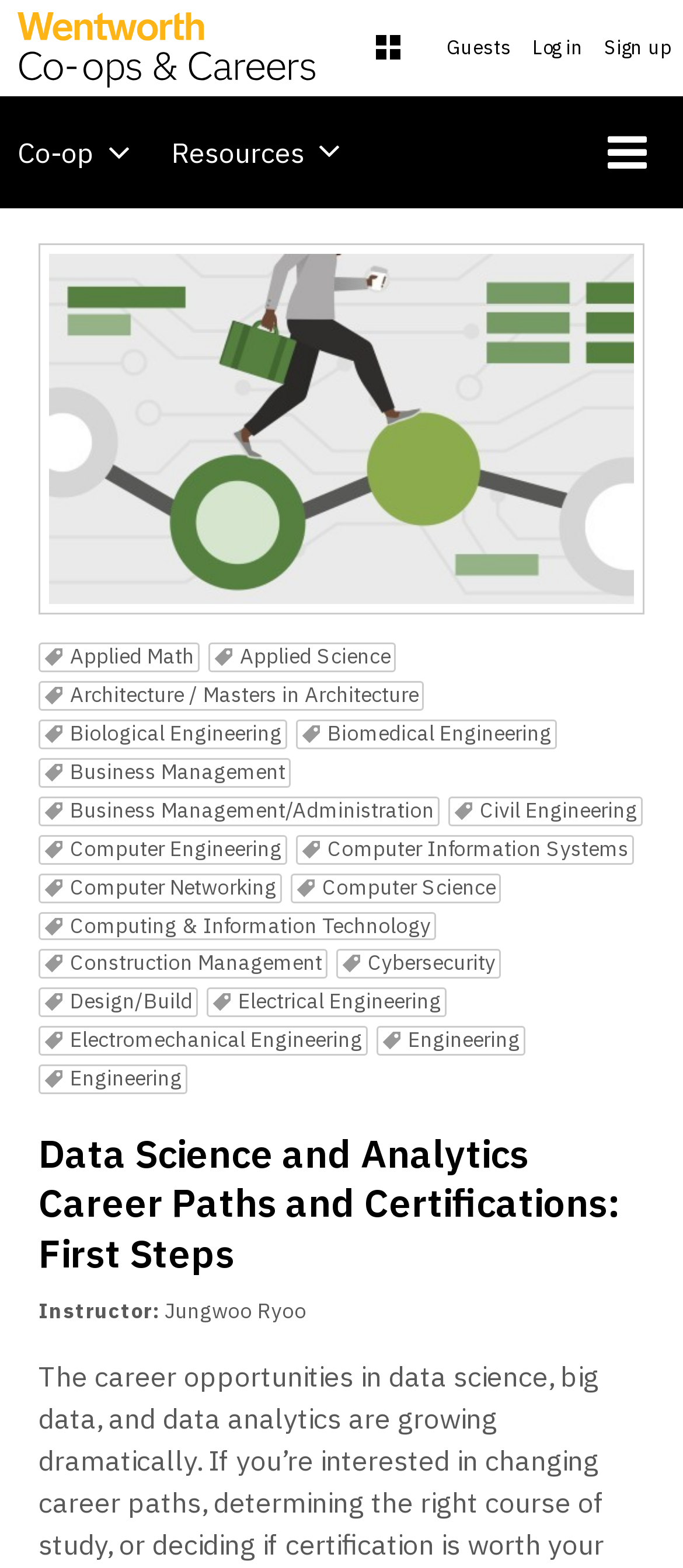What is the name of the institution?
Utilize the information in the image to give a detailed answer to the question.

I found the answer by looking at the navigation link 'Co-ops + Careers | Wentworth Institute of Technology' which suggests that the webpage is related to Wentworth Institute of Technology.